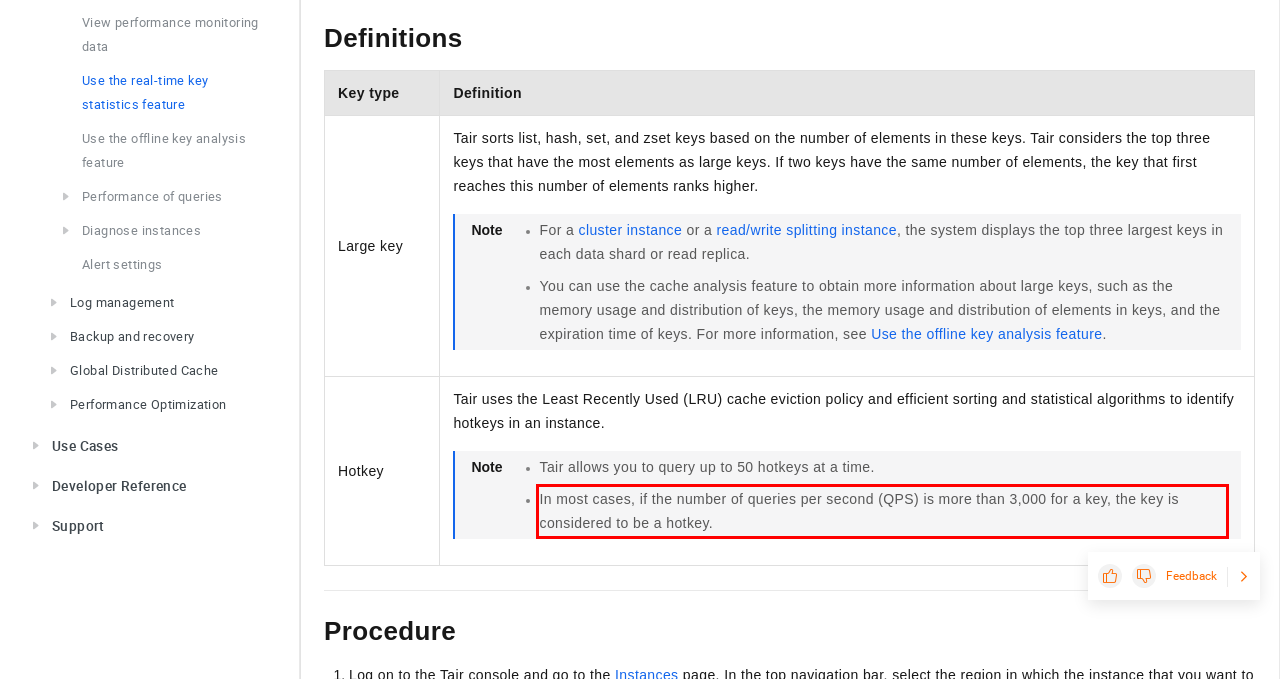Locate the red bounding box in the provided webpage screenshot and use OCR to determine the text content inside it.

In most cases, if the number of queries per second (QPS) is more than 3,000 for a key, the key is considered to be a hotkey.